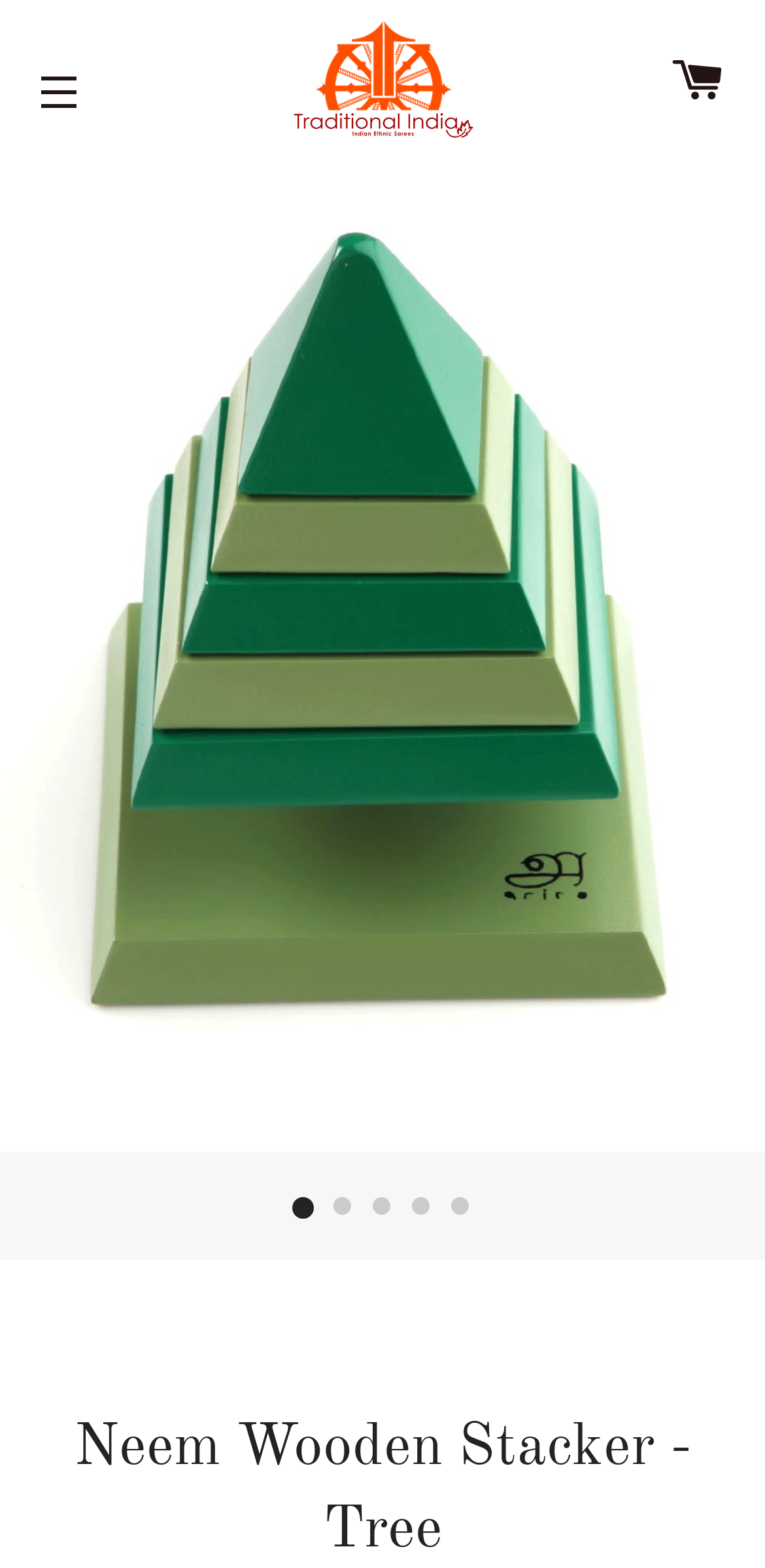Please identify the bounding box coordinates of the region to click in order to complete the task: "Click the site navigation button". The coordinates must be four float numbers between 0 and 1, specified as [left, top, right, bottom].

[0.013, 0.027, 0.141, 0.089]